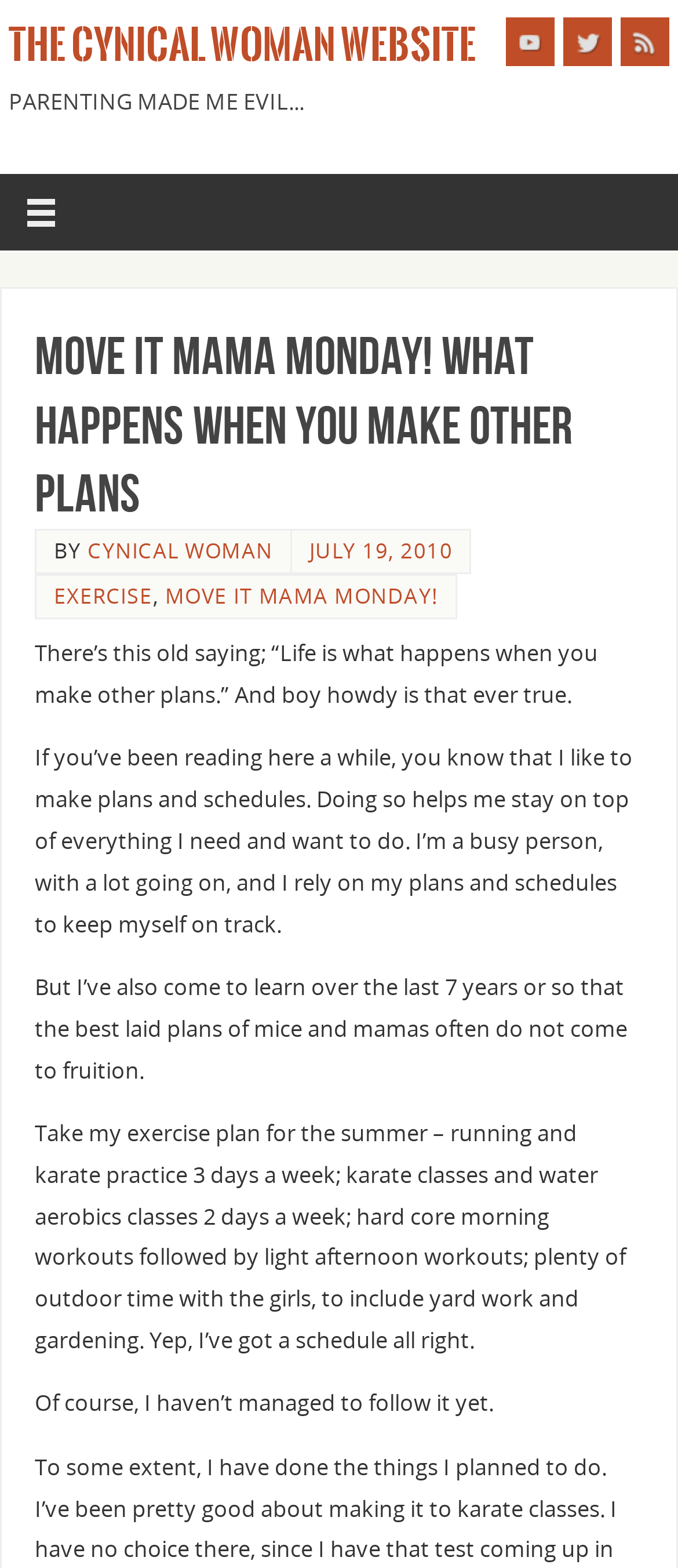Identify the bounding box for the UI element that is described as follows: "July 19, 2010".

[0.456, 0.342, 0.668, 0.361]